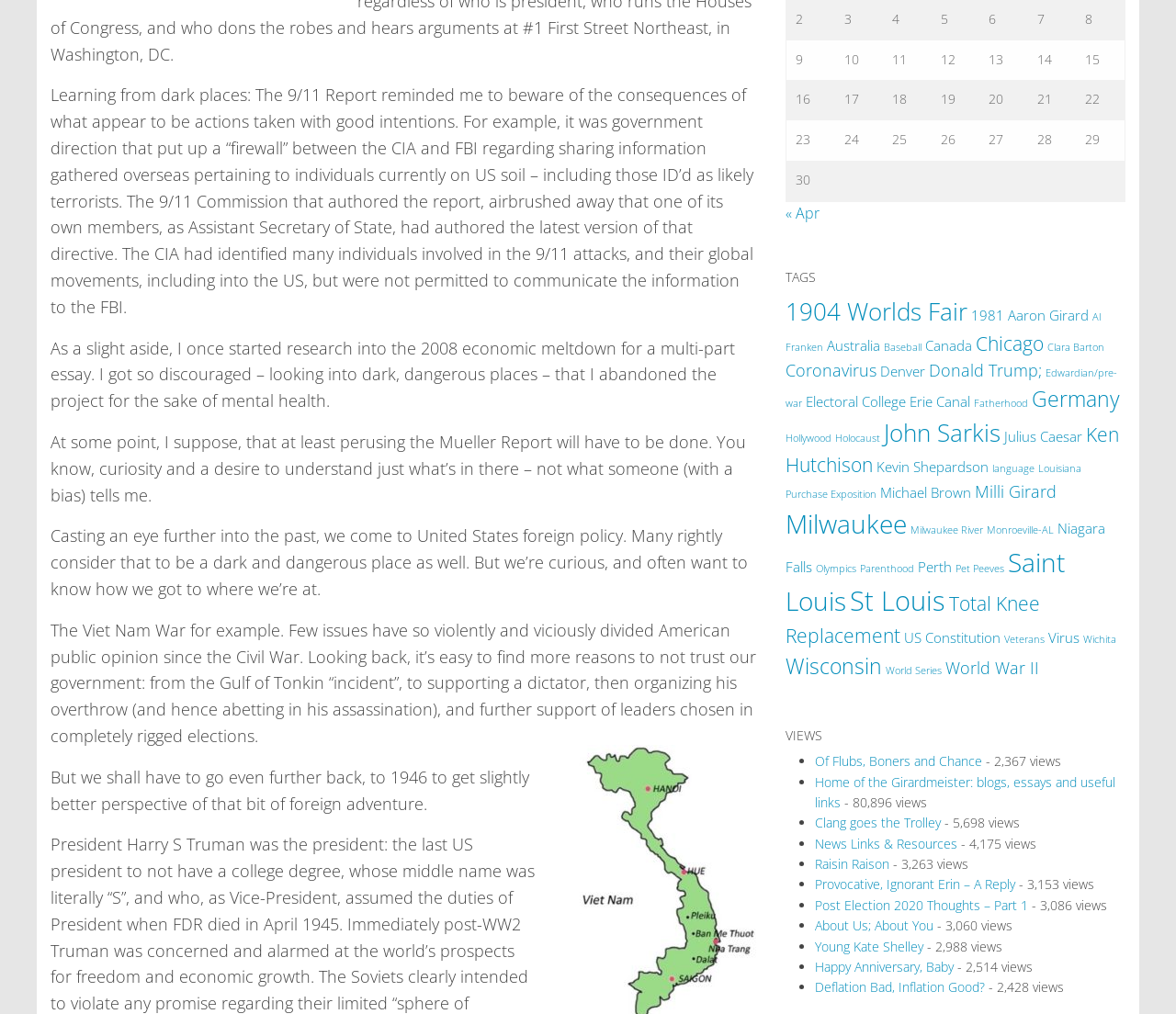How many tags are listed on the webpage? Refer to the image and provide a one-word or short phrase answer.

More than 30